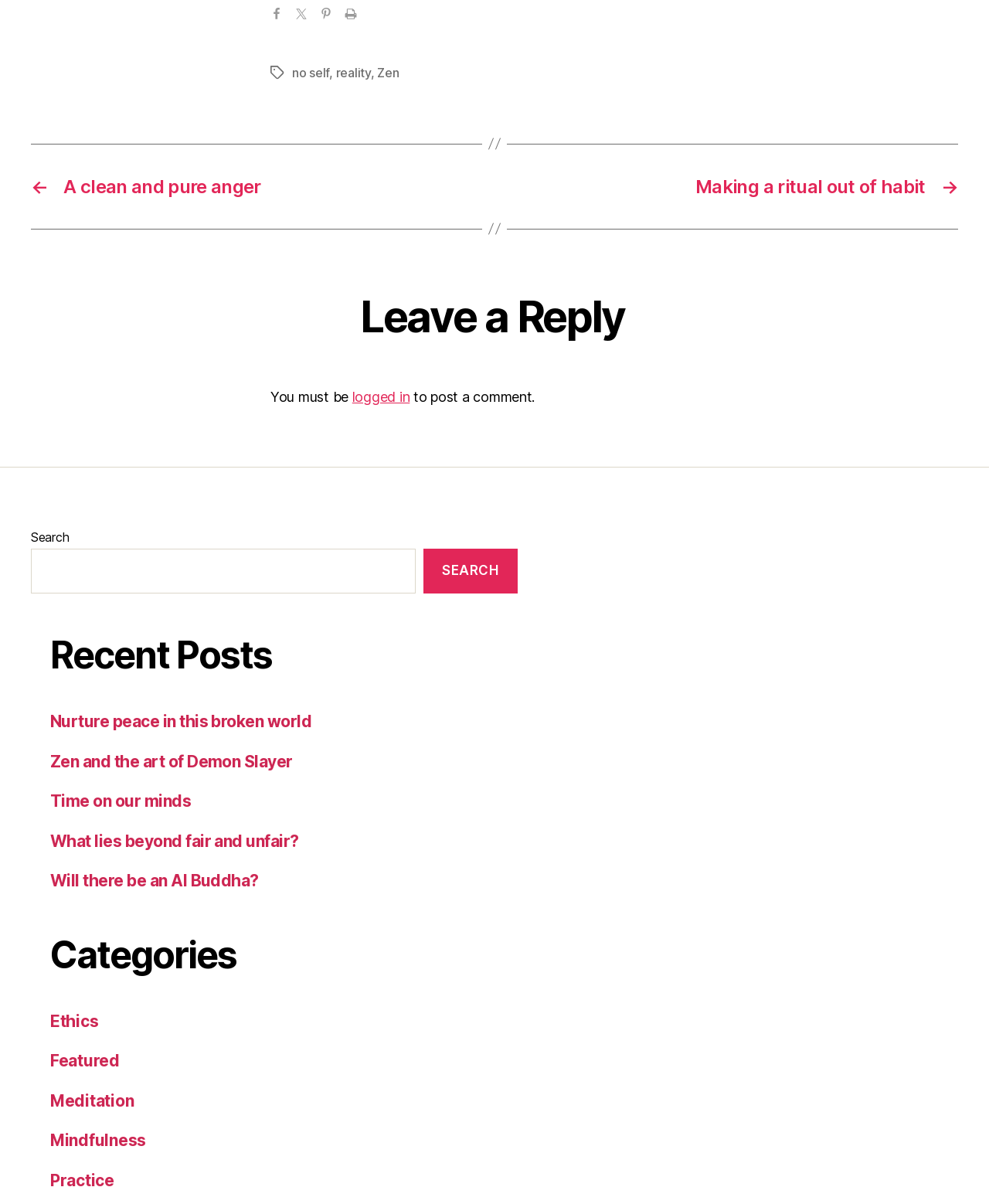What is required to post a comment?
Based on the image, respond with a single word or phrase.

Login